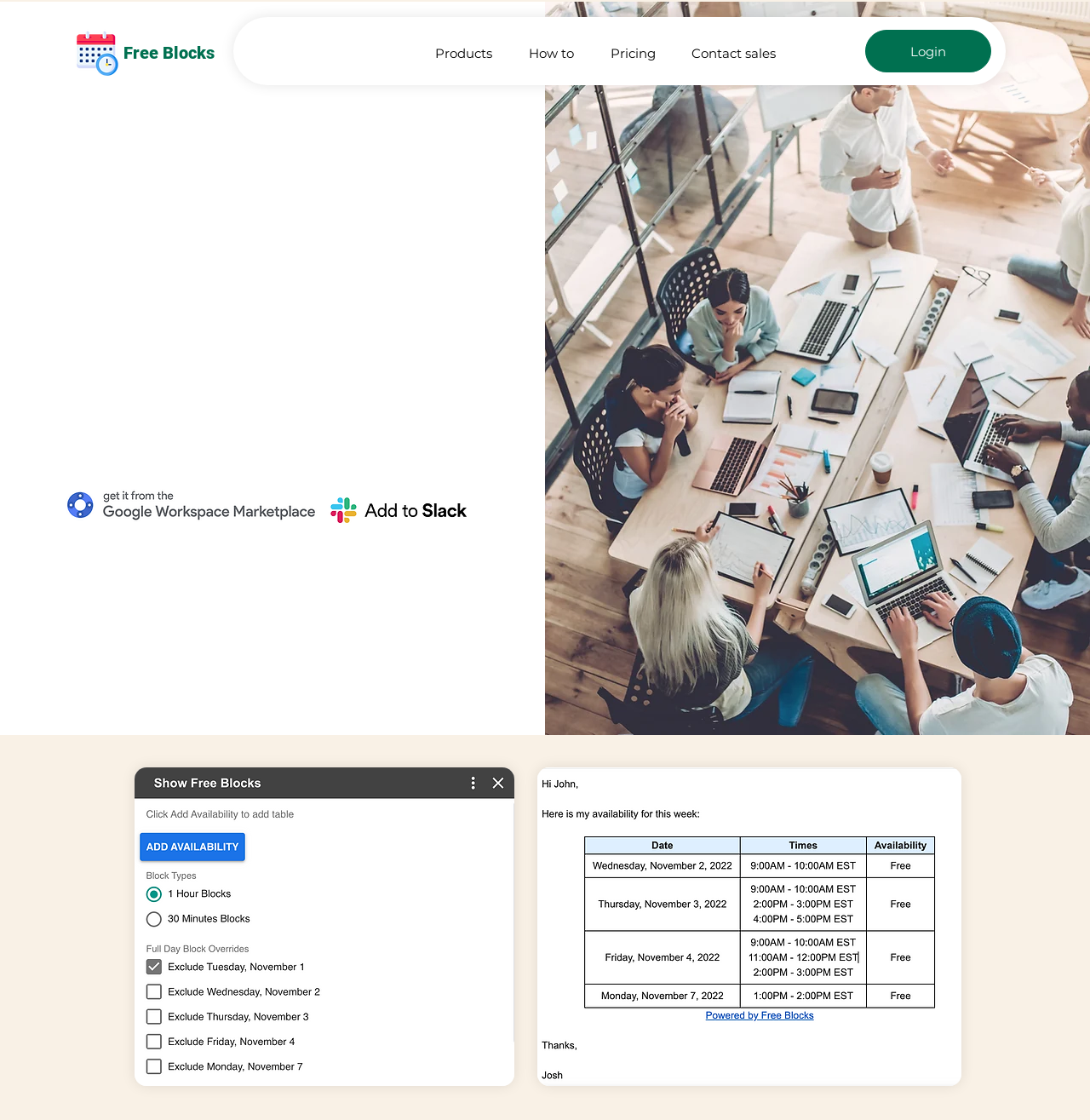What is the theme of the images on the webpage?
Examine the image closely and answer the question with as much detail as possible.

I determined the theme of the images on the webpage by looking at the content of the images. There are multiple images of meetings, calendars, and scheduling-related icons, which suggest that the theme is related to meetings and scheduling.